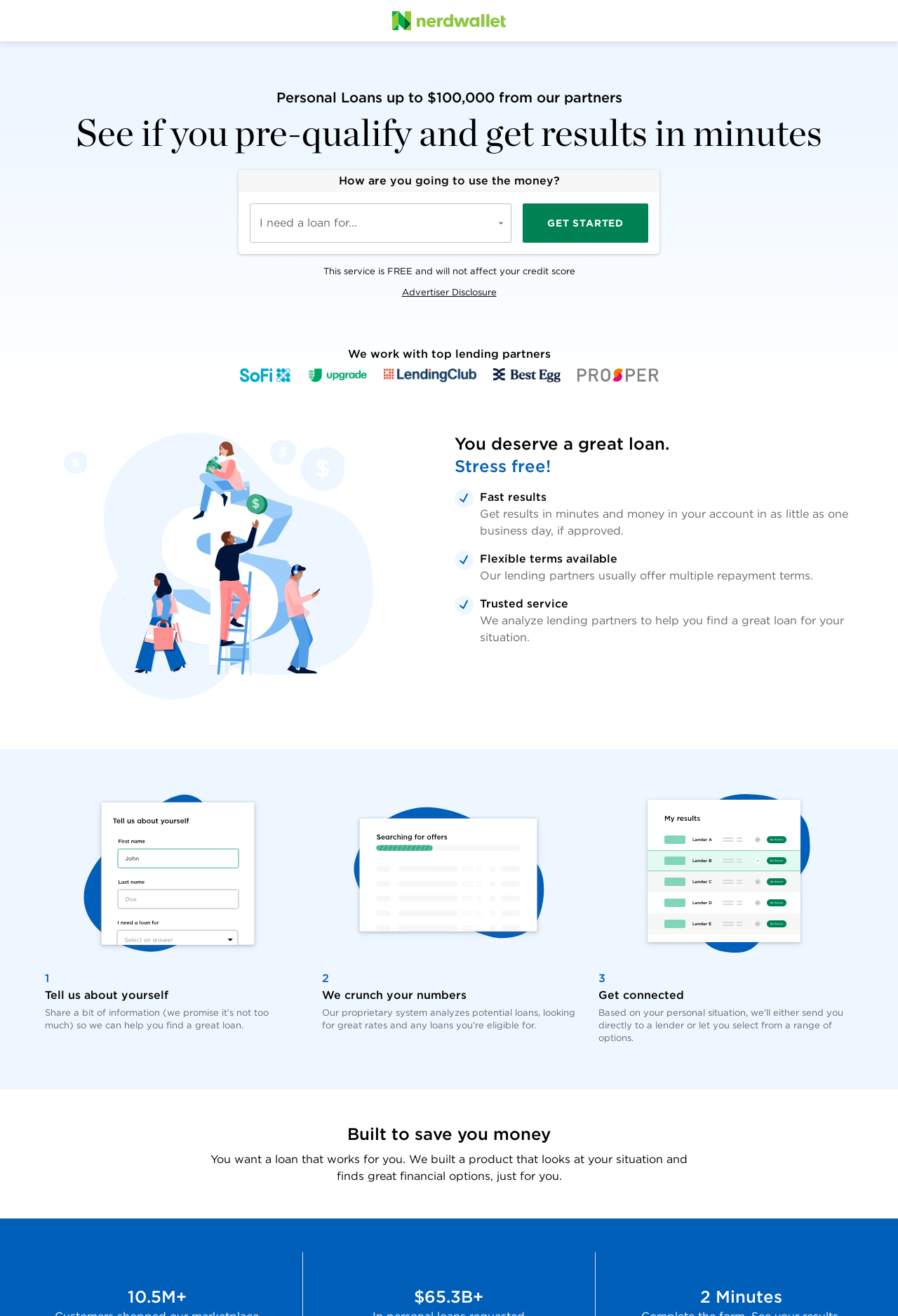Provide a short answer using a single word or phrase for the following question: 
What is the maximum loan amount available?

up to $100,000